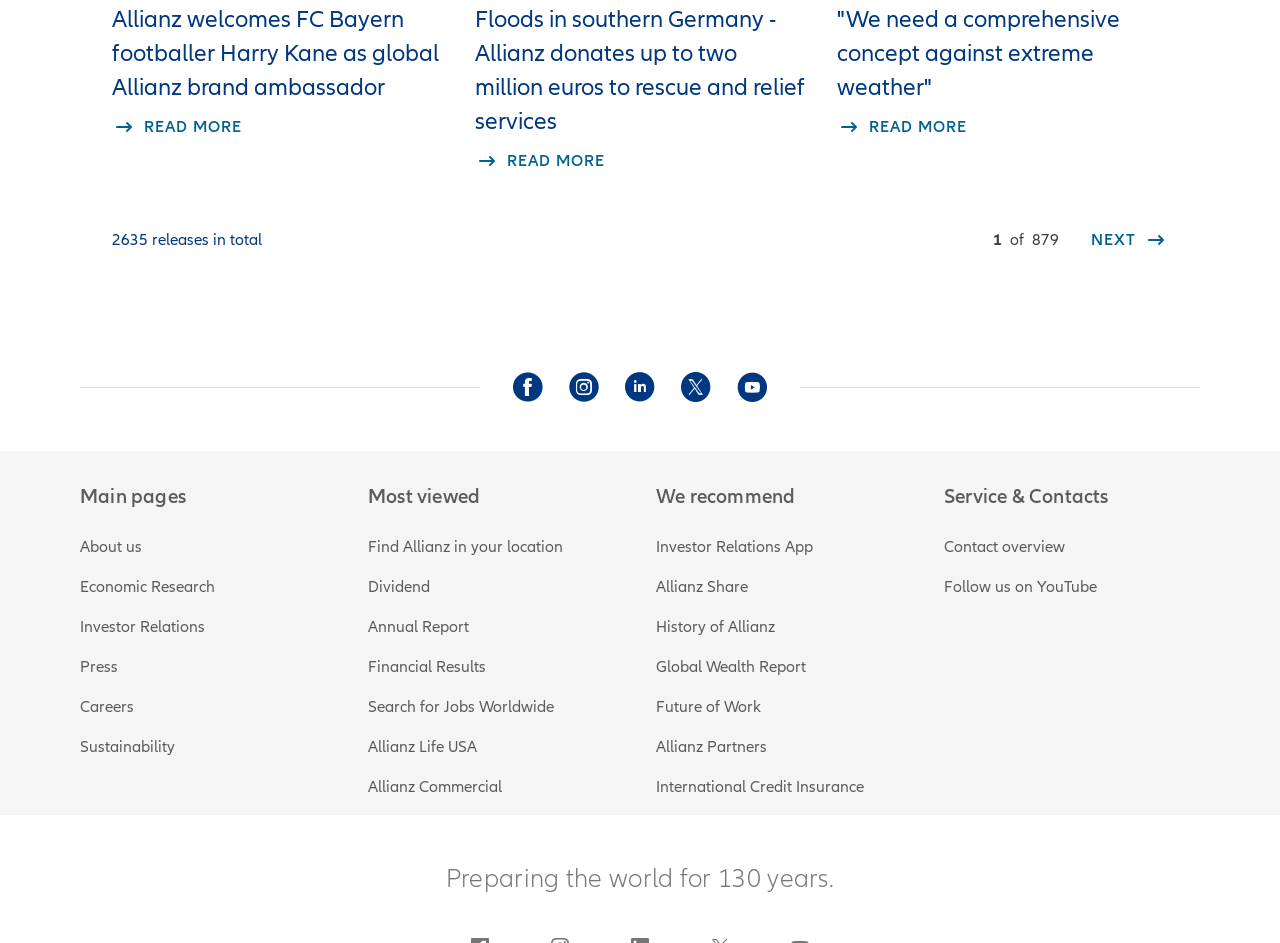Using the details in the image, give a detailed response to the question below:
What is the current page number?

The answer can be found in the navigation element, which shows the current page number as '879'.